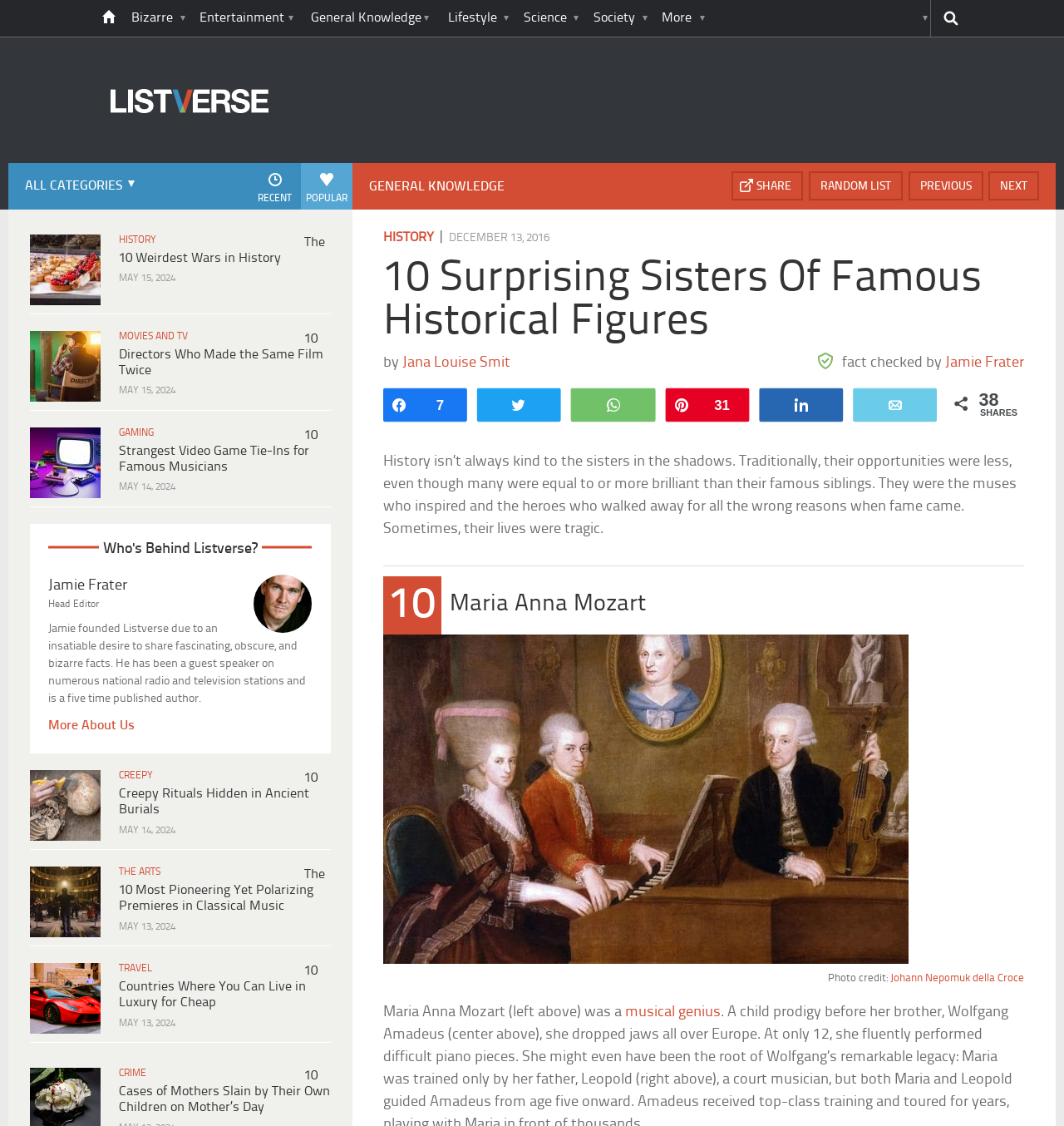Identify the bounding box coordinates of the element that should be clicked to fulfill this task: "view the 10 weirdest wars in history". The coordinates should be provided as four float numbers between 0 and 1, i.e., [left, top, right, bottom].

[0.214, 0.22, 0.346, 0.247]